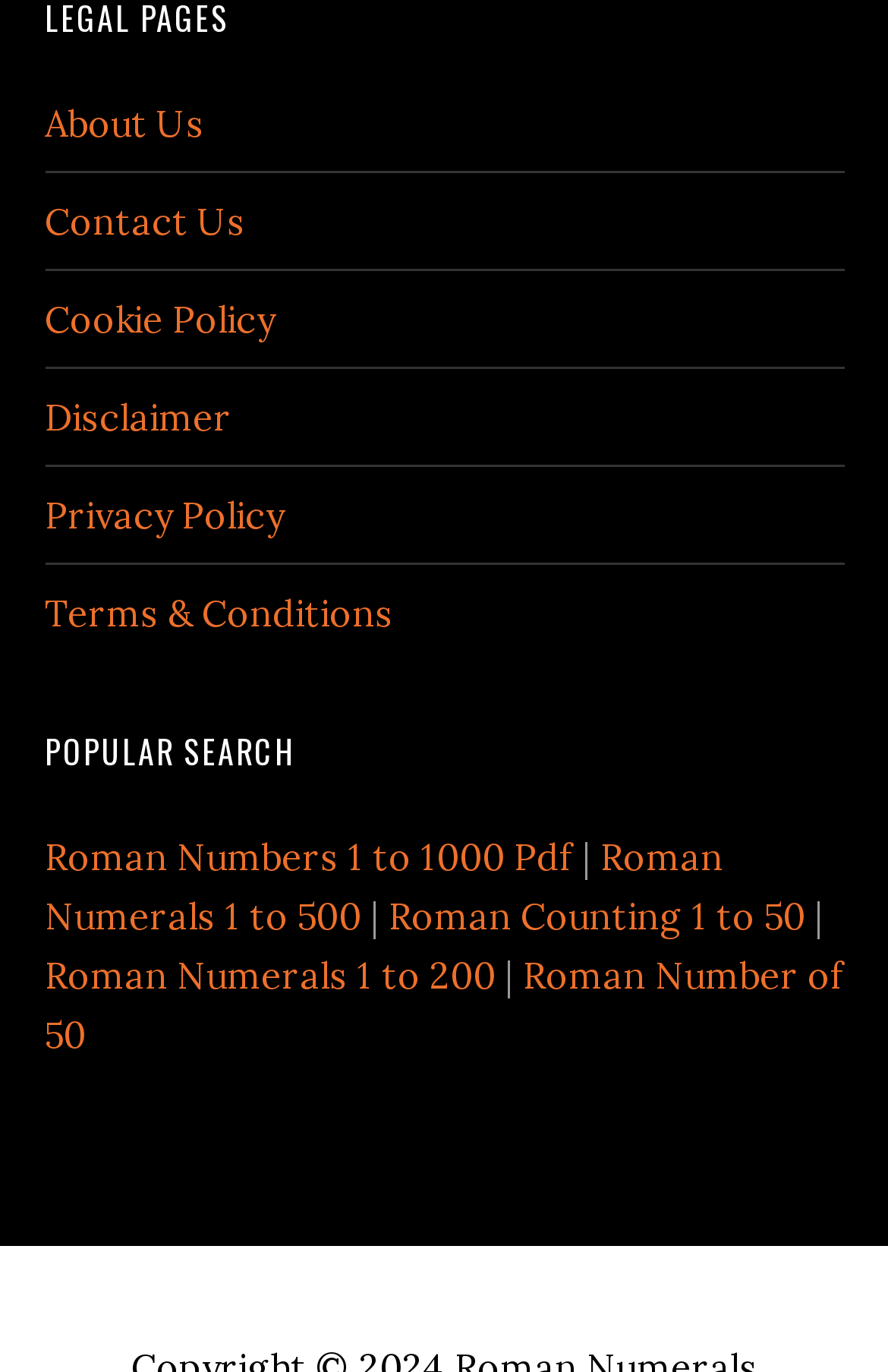Find the bounding box coordinates of the clickable area required to complete the following action: "visit Roman Counting 1 to 50".

[0.437, 0.65, 0.906, 0.683]